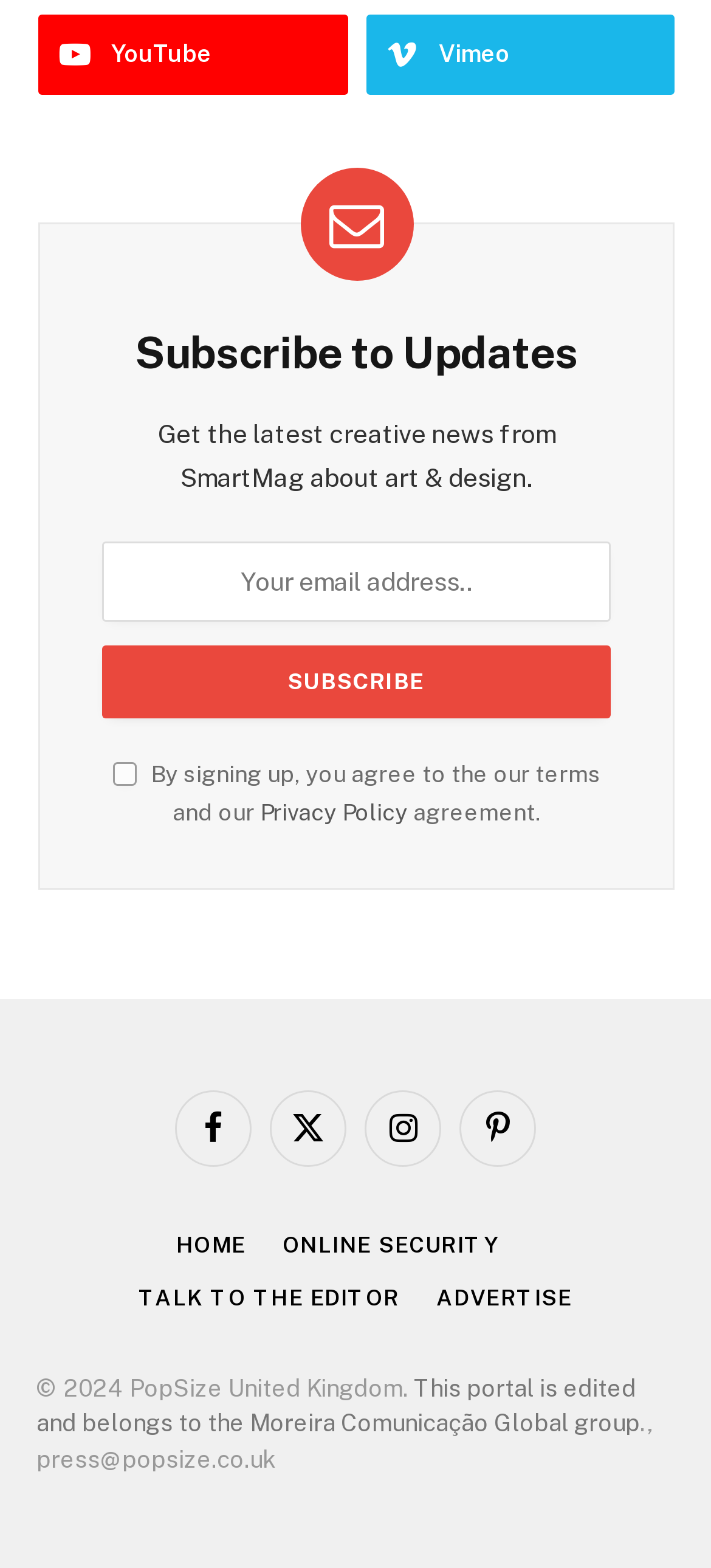Bounding box coordinates should be provided in the format (top-left x, top-left y, bottom-right x, bottom-right y) with all values between 0 and 1. Identify the bounding box for this UI element: Privacy Policy

[0.365, 0.51, 0.573, 0.527]